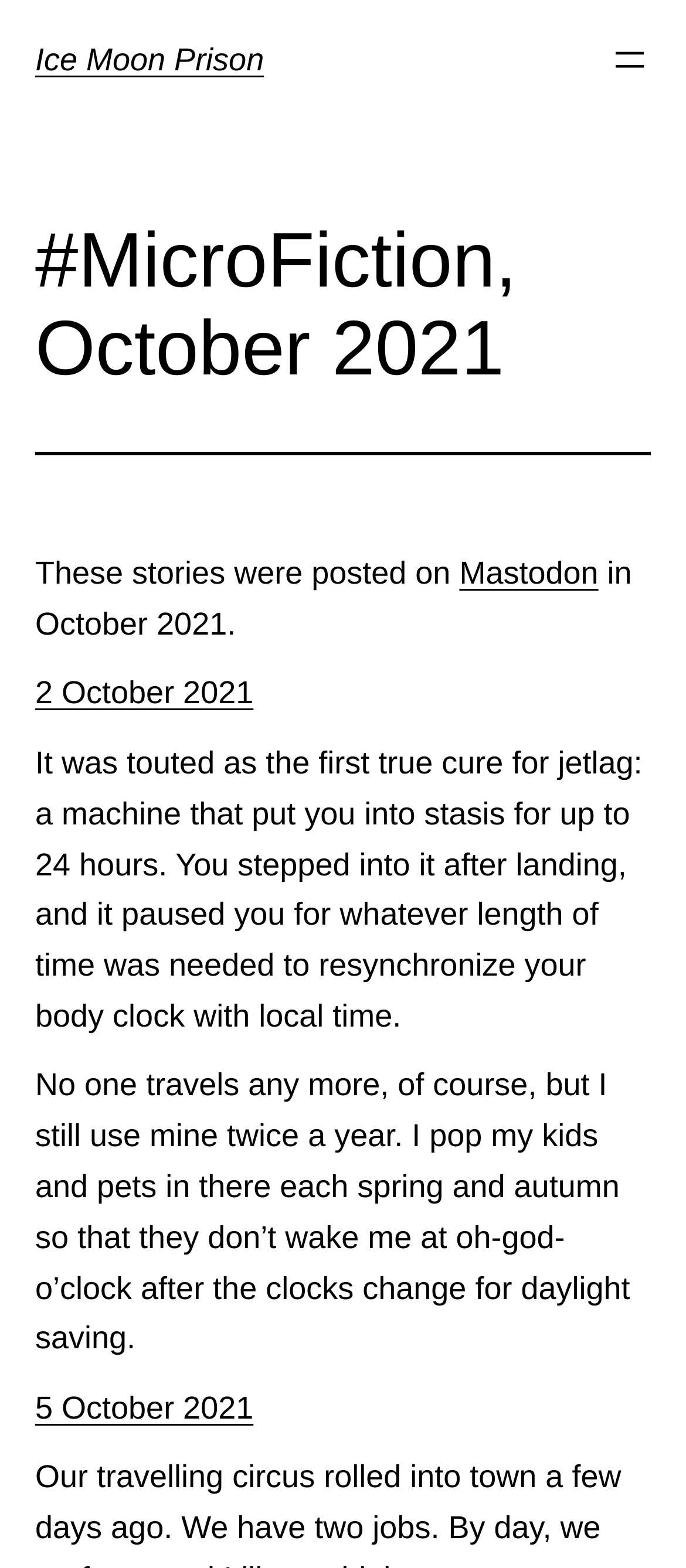Utilize the details in the image to thoroughly answer the following question: What is the purpose of the machine mentioned in the first story?

The first story mentions a machine that 'put you into stasis for up to 24 hours' and was 'touted as the first true cure for jetlag'. This suggests that the purpose of the machine is to cure jetlag.